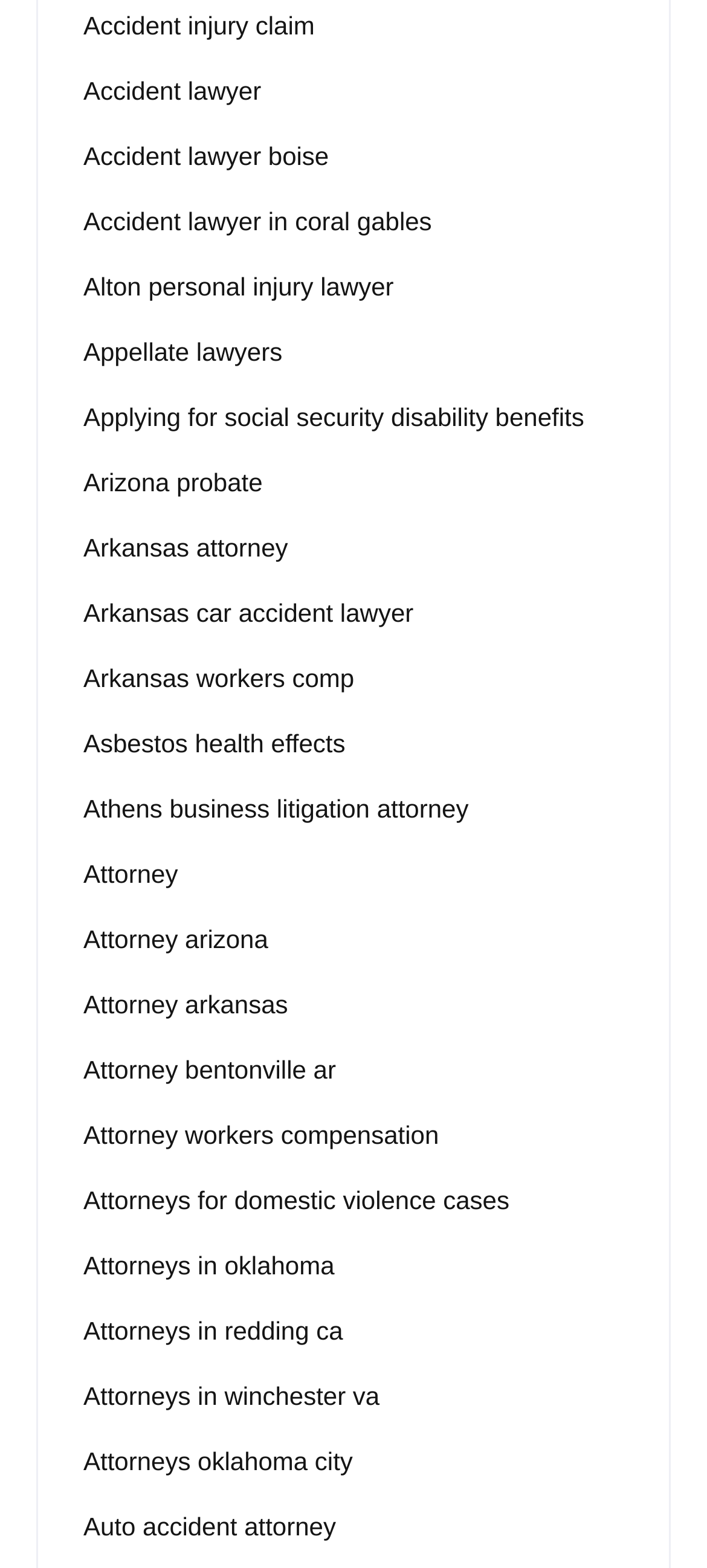Given the description "Attorney", determine the bounding box of the corresponding UI element.

[0.118, 0.545, 0.252, 0.568]